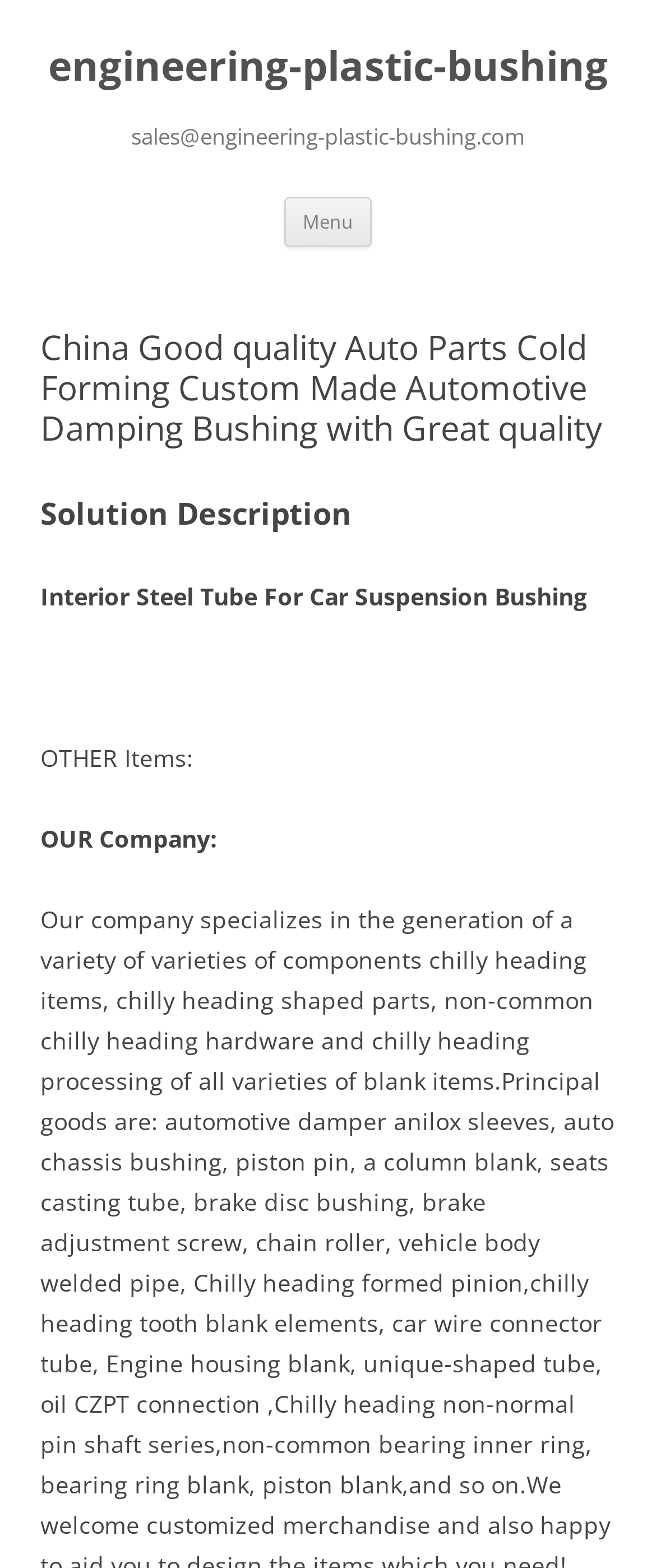Answer the question using only a single word or phrase: 
What is the purpose of the 'Menu' button?

Navigation